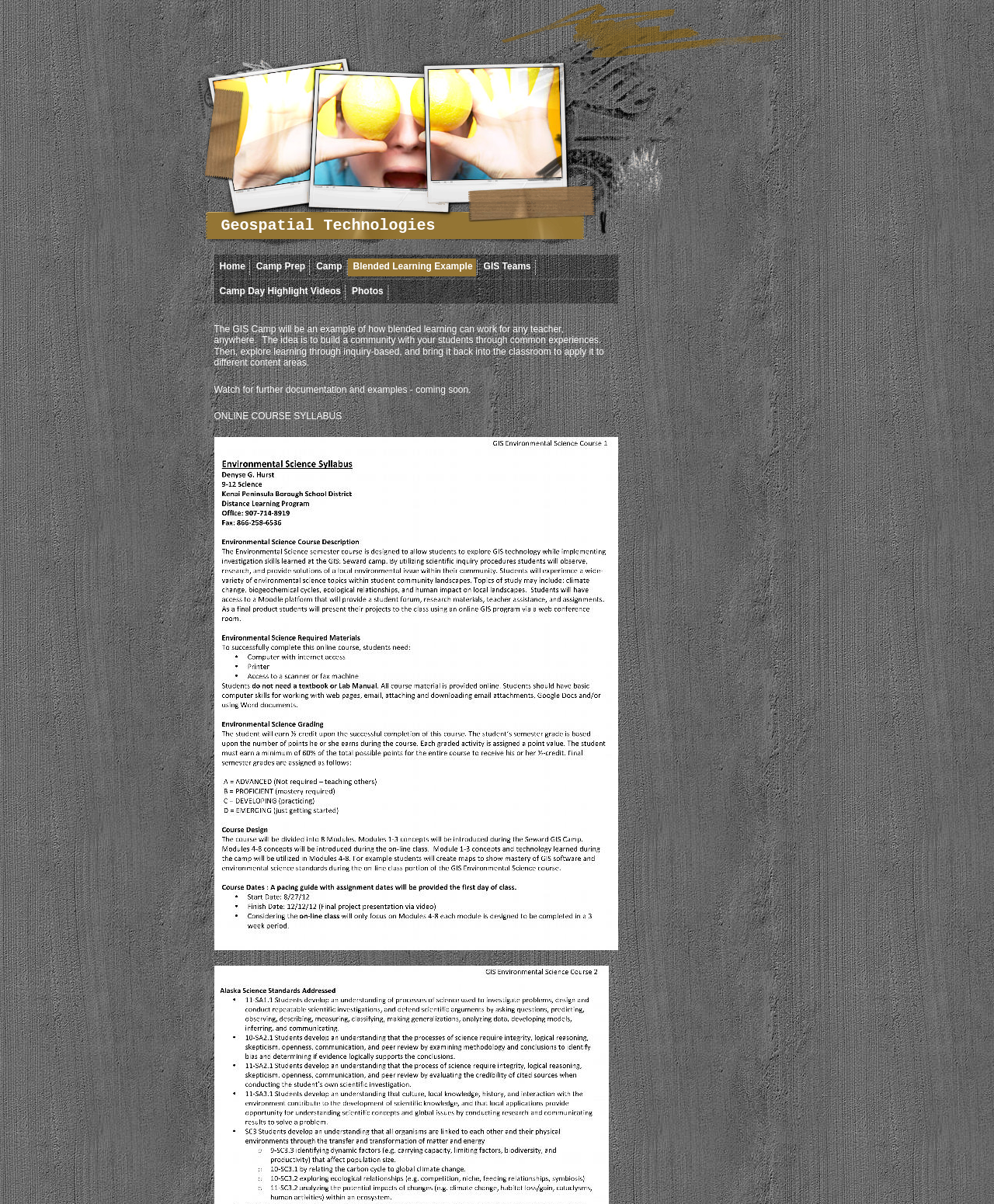Write an elaborate caption that captures the essence of the webpage.

The webpage is titled "Blended Learning Example - Alaska's Learning Network (AKLN)". At the top, there is a small, non-descriptive text element. Below it, a heading "Geospatial Technologies" is displayed. Underneath the heading, a navigation menu with six links is positioned: "Home", "Camp Prep", "Camp", "Blended Learning Example", "GIS Teams", and "Camp Day Highlight Videos" from left to right. 

To the right of the navigation menu, there are two more links: "Photos" and another "Camp Day Highlight Videos" link. Below the navigation menu, a paragraph of text explains the concept of blended learning, describing how it can be applied to build a community with students and explore learning through inquiry-based methods. 

Further down, a notice informs visitors to "Watch for further documentation and examples - coming soon." Below this notice, a subtitle "ONLINE COURSE SYLLABUS" is displayed. The main content of the page is an image that takes up most of the bottom half of the page, stretching from the left edge to about two-thirds of the way across the page.